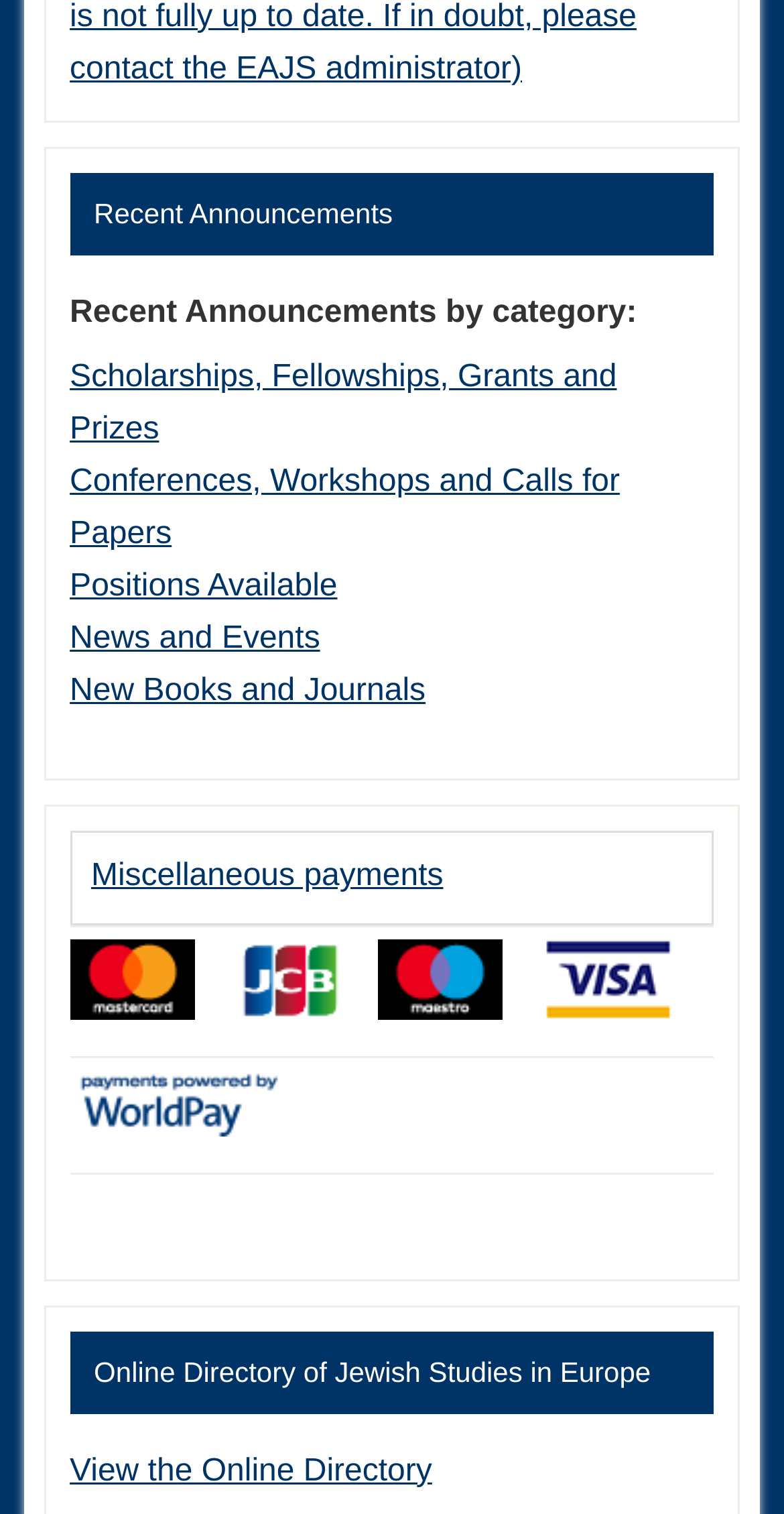What is the category of announcements above 'Conferences, Workshops and Calls for Papers'?
Using the details shown in the screenshot, provide a comprehensive answer to the question.

I looked at the links in the 'Announcements Archive (by Category)' section and found that 'Conferences, Workshops and Calls for Papers' is listed below 'Scholarships, Fellowships, Grants and Prizes'.